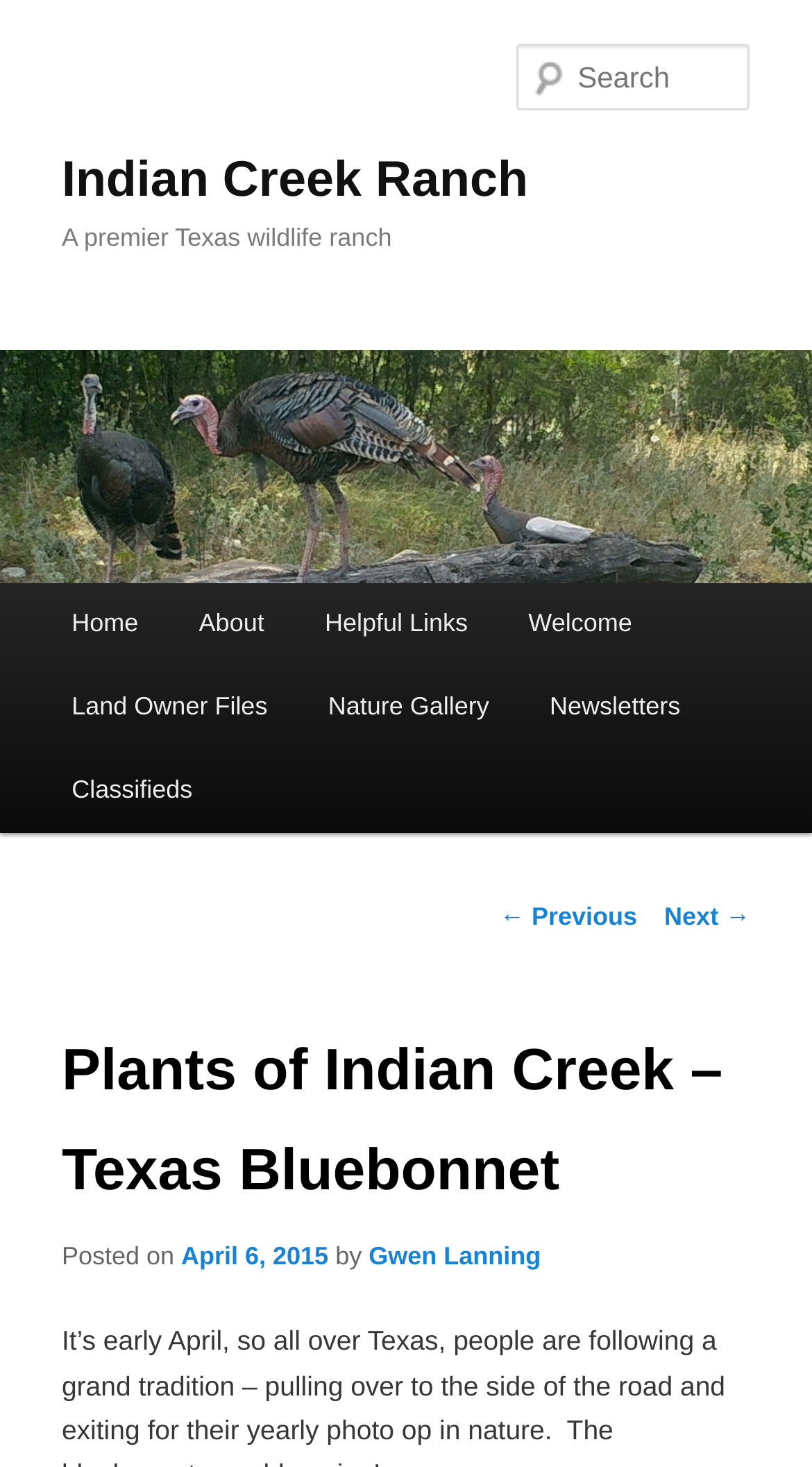Locate the bounding box coordinates for the element described below: "About". The coordinates must be four float values between 0 and 1, formatted as [left, top, right, bottom].

[0.208, 0.398, 0.363, 0.455]